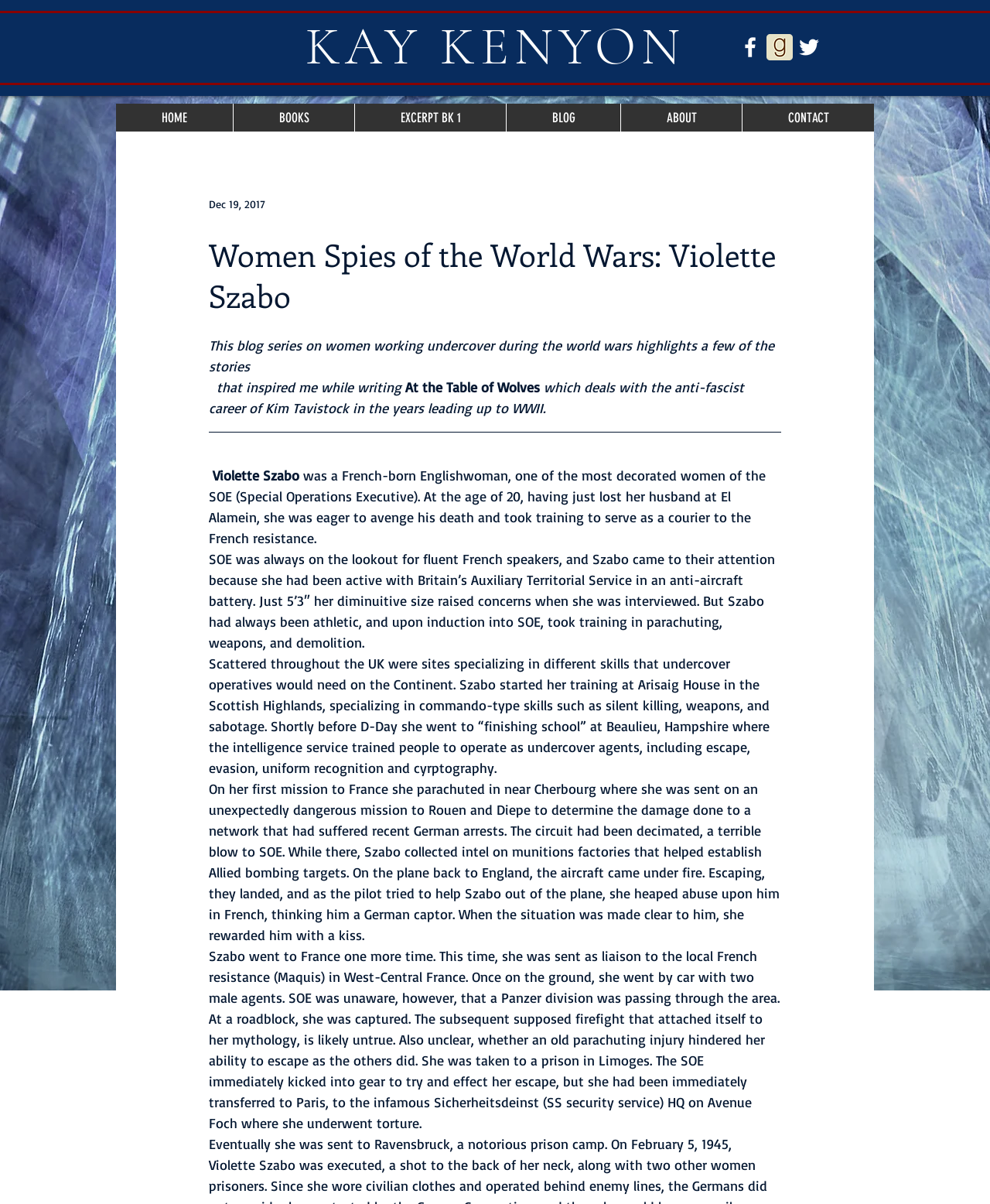Give an in-depth explanation of the webpage layout and content.

This webpage is about women spies during World War I and II, specifically highlighting the story of Violette Szabo, a French-born Englishwoman who worked with the Special Operations Executive (SOE). At the top of the page, there is a social bar with links to Facebook, Goodreads, and Twitter, accompanied by their respective icons. Below this, there is a navigation menu with links to different sections of the website, including Home, Books, Excerpt BK 1, Blog, About, and Contact.

The main content of the page is divided into sections, with headings and paragraphs of text. The first section introduces the blog series, which highlights stories of women working undercover during the world wars that inspired the author while writing "At the Table of Wolves". This is followed by a section about Violette Szabo, which includes a heading with her name and a brief description of her as a decorated woman of the SOE.

The text then delves into Szabo's life, describing her background, training, and missions. There are several paragraphs of text that provide details about her experiences, including her training in parachuting, weapons, and demolition, and her missions to France, where she worked with the French resistance and collected intel on munitions factories.

Throughout the text, there are no images, but there is a blank space in the middle of the page, possibly indicating where an image was intended to be placed. The text is well-structured and easy to follow, with clear headings and paragraphs that provide a detailed account of Violette Szabo's life and experiences as a spy during World War II.